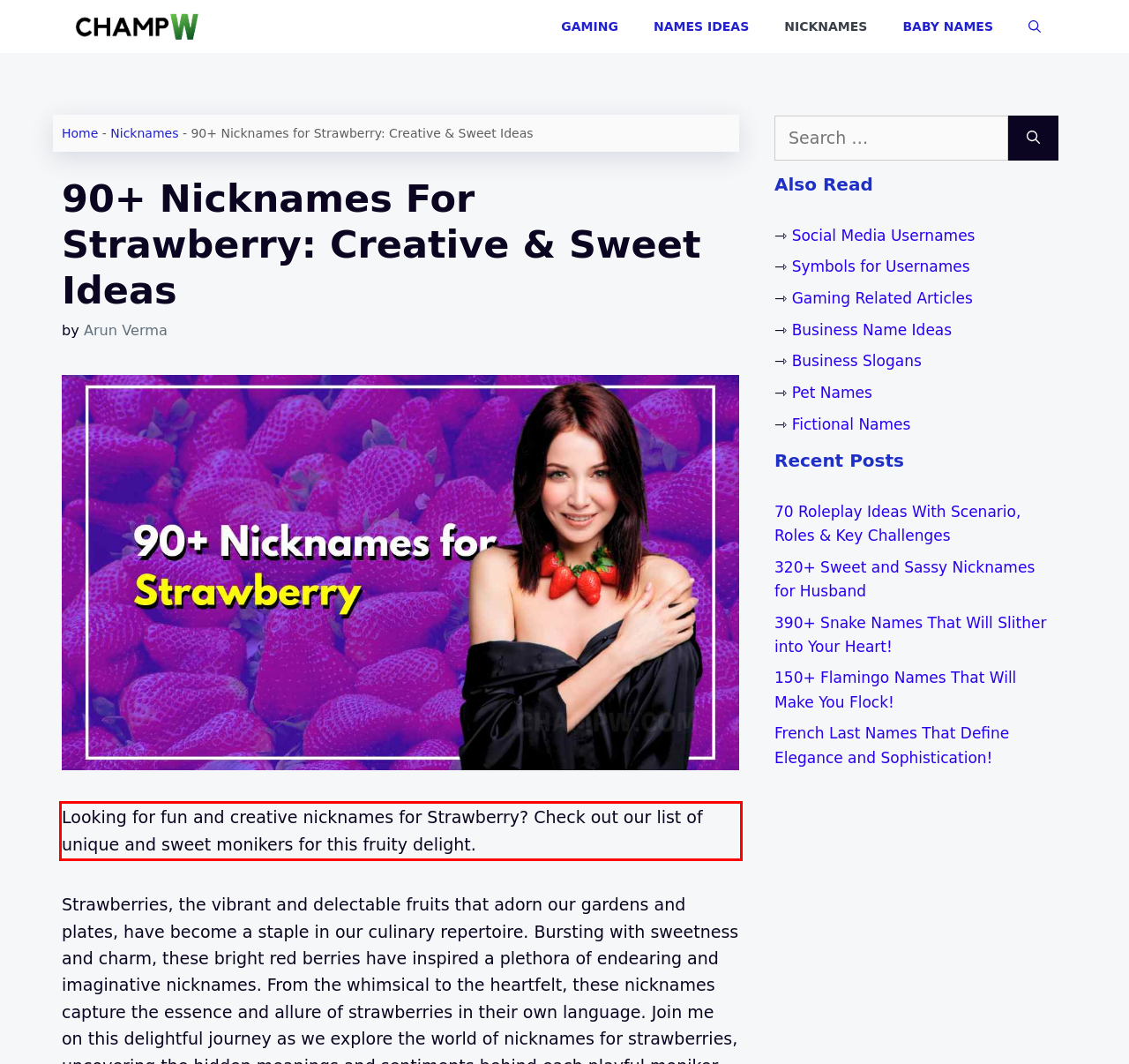There is a screenshot of a webpage with a red bounding box around a UI element. Please use OCR to extract the text within the red bounding box.

Looking for fun and creative nicknames for Strawberry? Check out our list of unique and sweet monikers for this fruity delight.